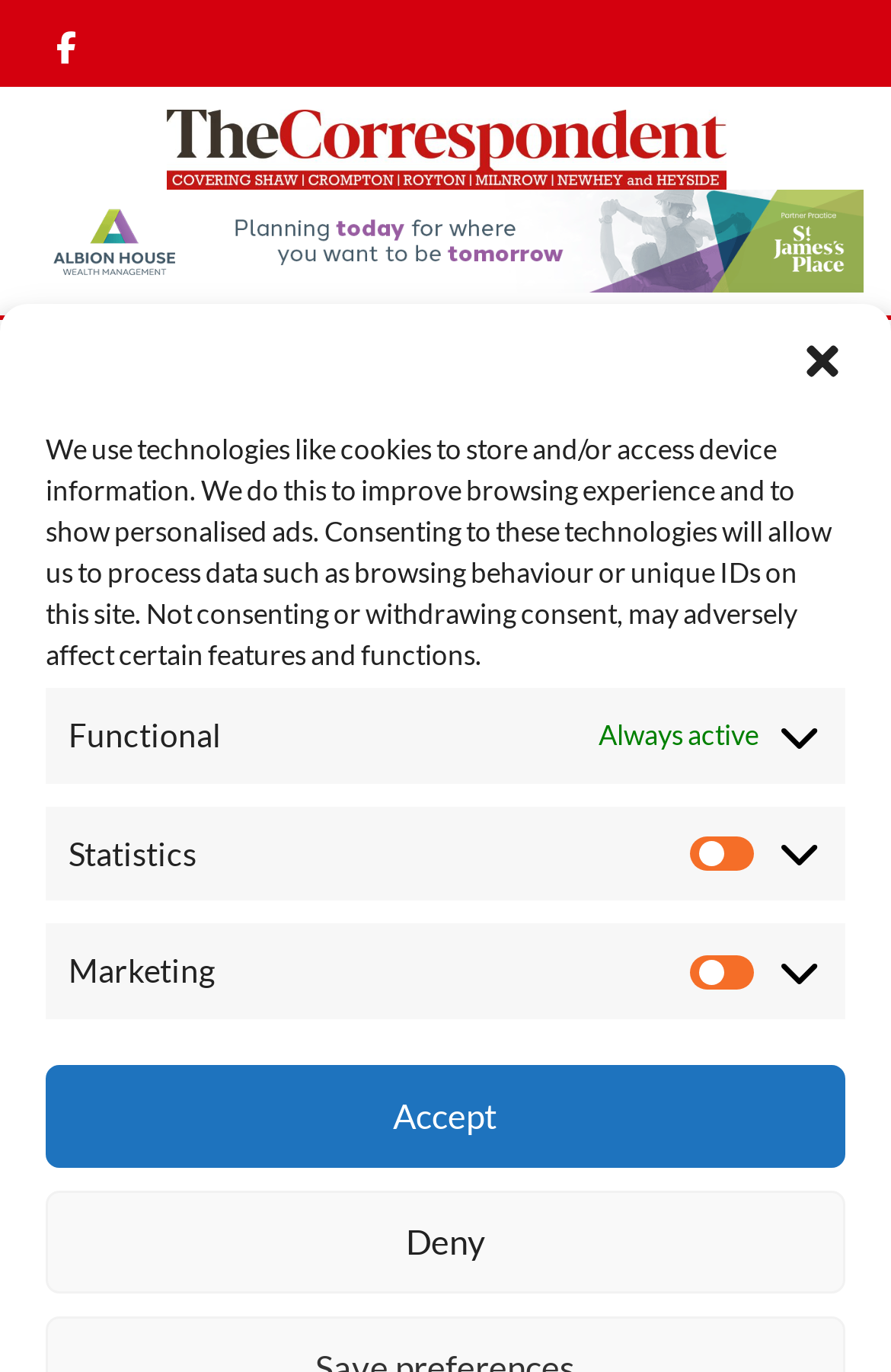What is the category of the news article?
Refer to the screenshot and answer in one word or phrase.

SPORT